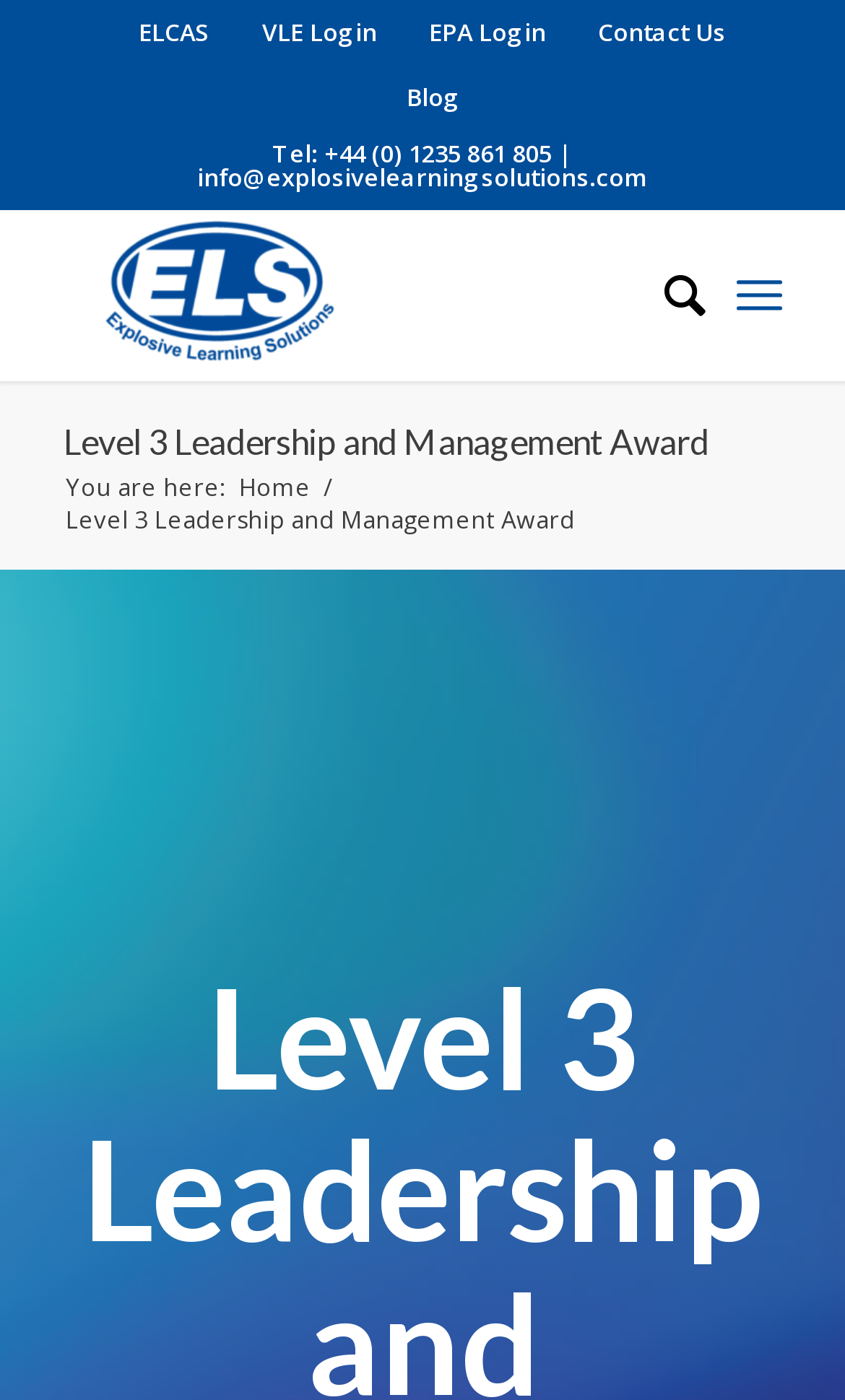Give a one-word or one-phrase response to the question: 
What is the current page?

Level 3 Leadership and Management Award